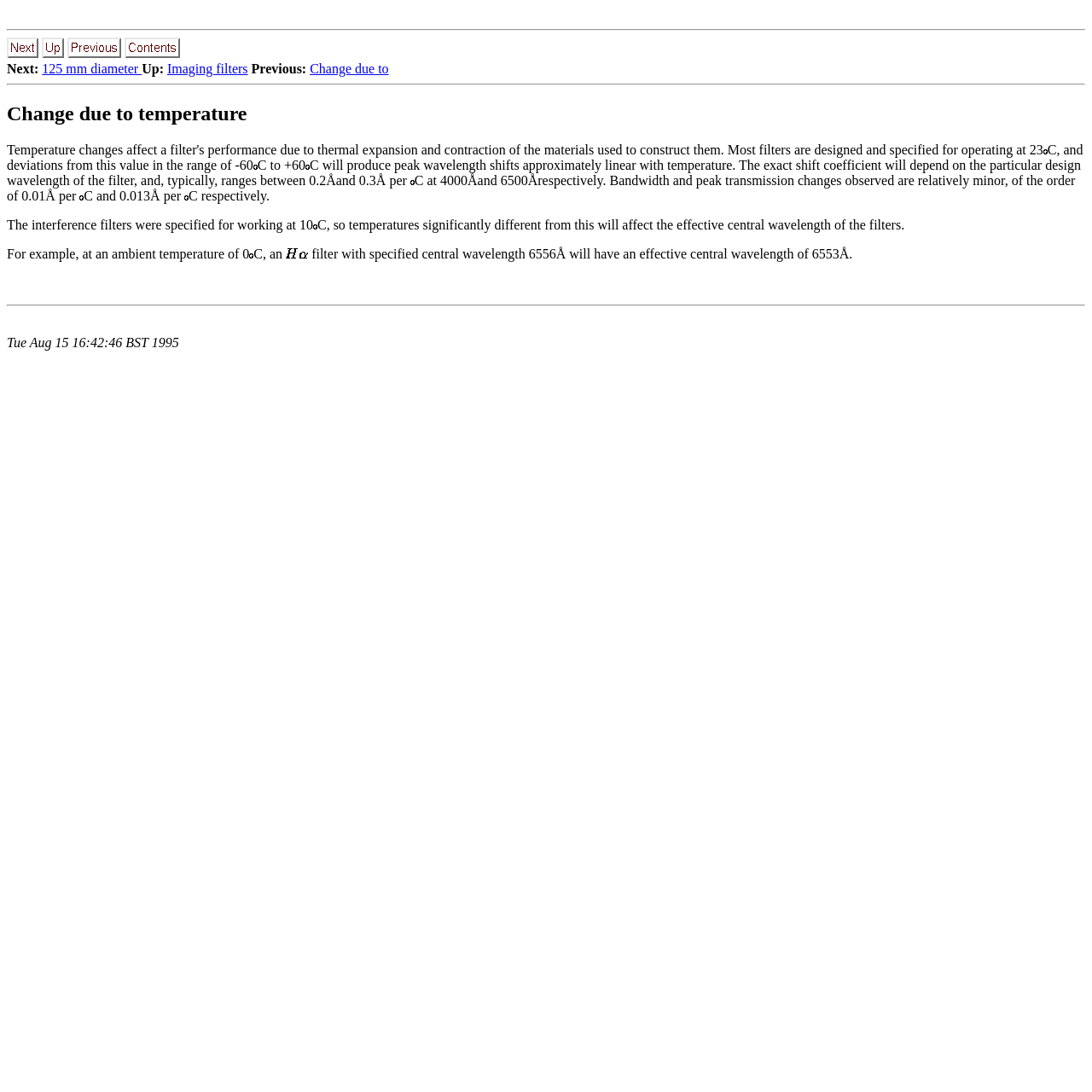Identify the bounding box coordinates of the clickable section necessary to follow the following instruction: "view contents". The coordinates should be presented as four float numbers from 0 to 1, i.e., [left, top, right, bottom].

[0.114, 0.042, 0.165, 0.055]